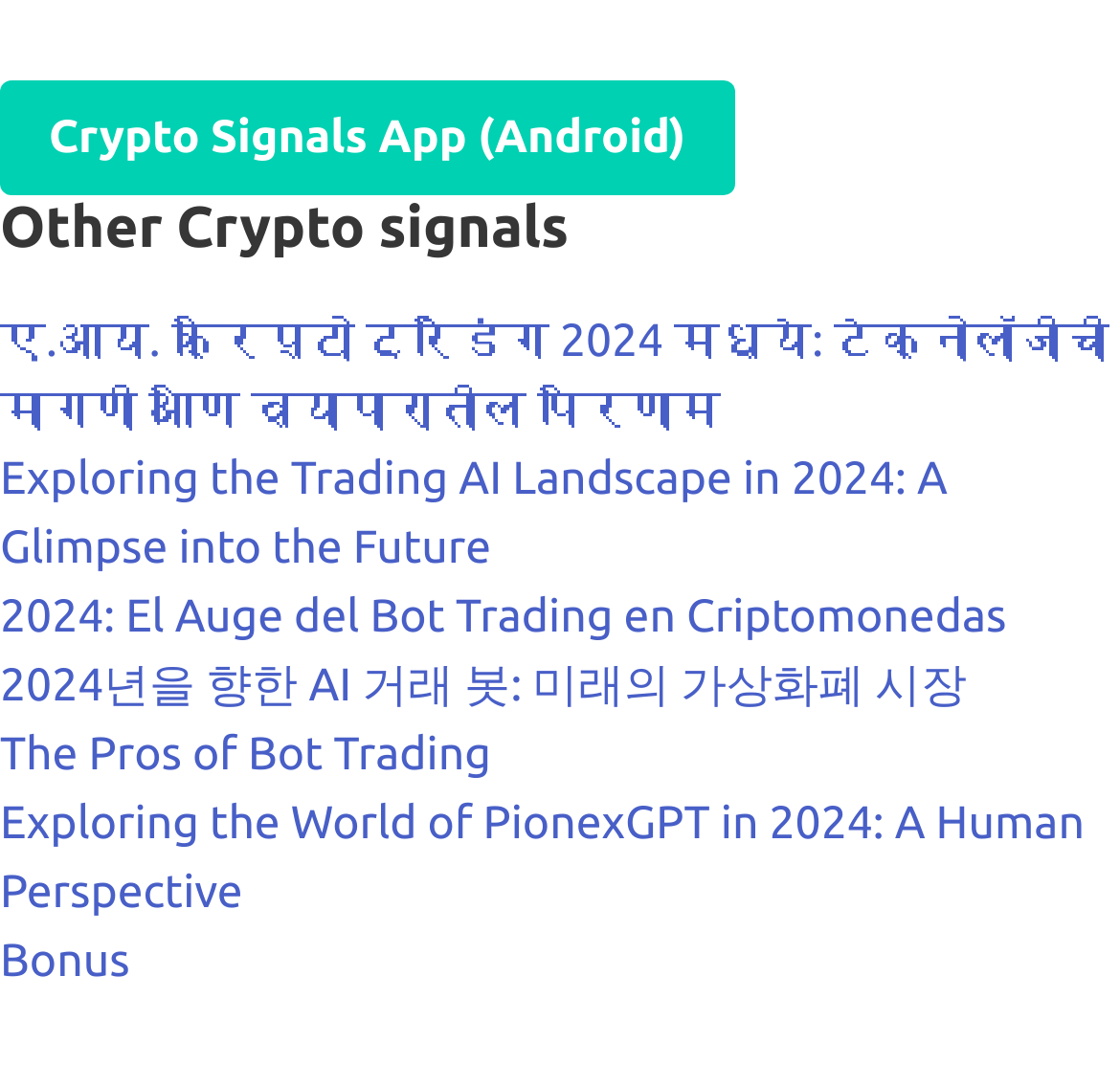Look at the image and write a detailed answer to the question: 
Are the links on the webpage related to each other?

Based on the titles and descriptions of the links, it appears that they are all related to crypto signals and trading, with a focus on AI and bot trading in 2024. They may be discussing different aspects or perspectives on the same topic.